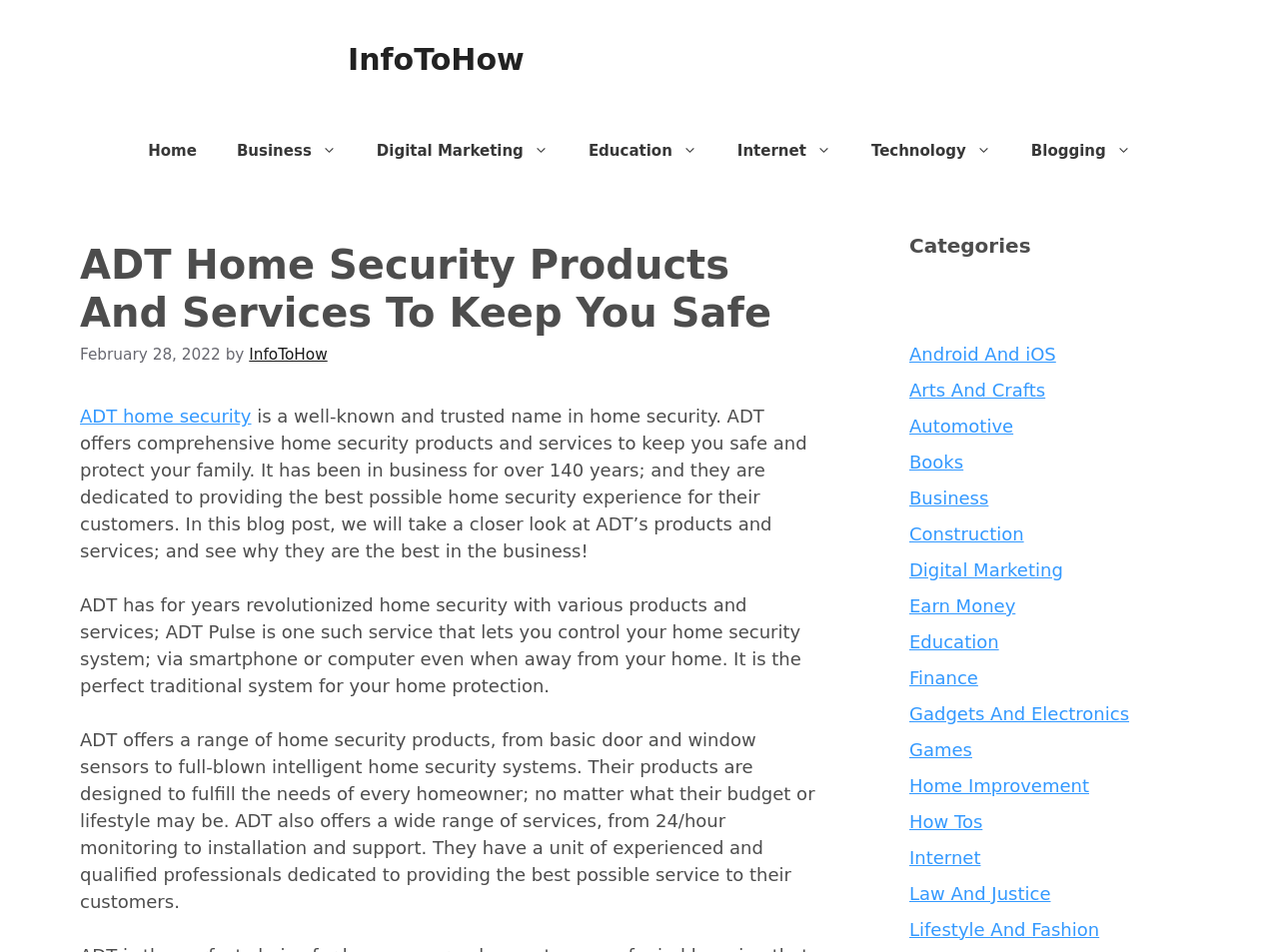Locate the bounding box coordinates of the clickable area to execute the instruction: "Click on the 'InfoToHow' link". Provide the coordinates as four float numbers between 0 and 1, represented as [left, top, right, bottom].

[0.062, 0.051, 0.258, 0.073]